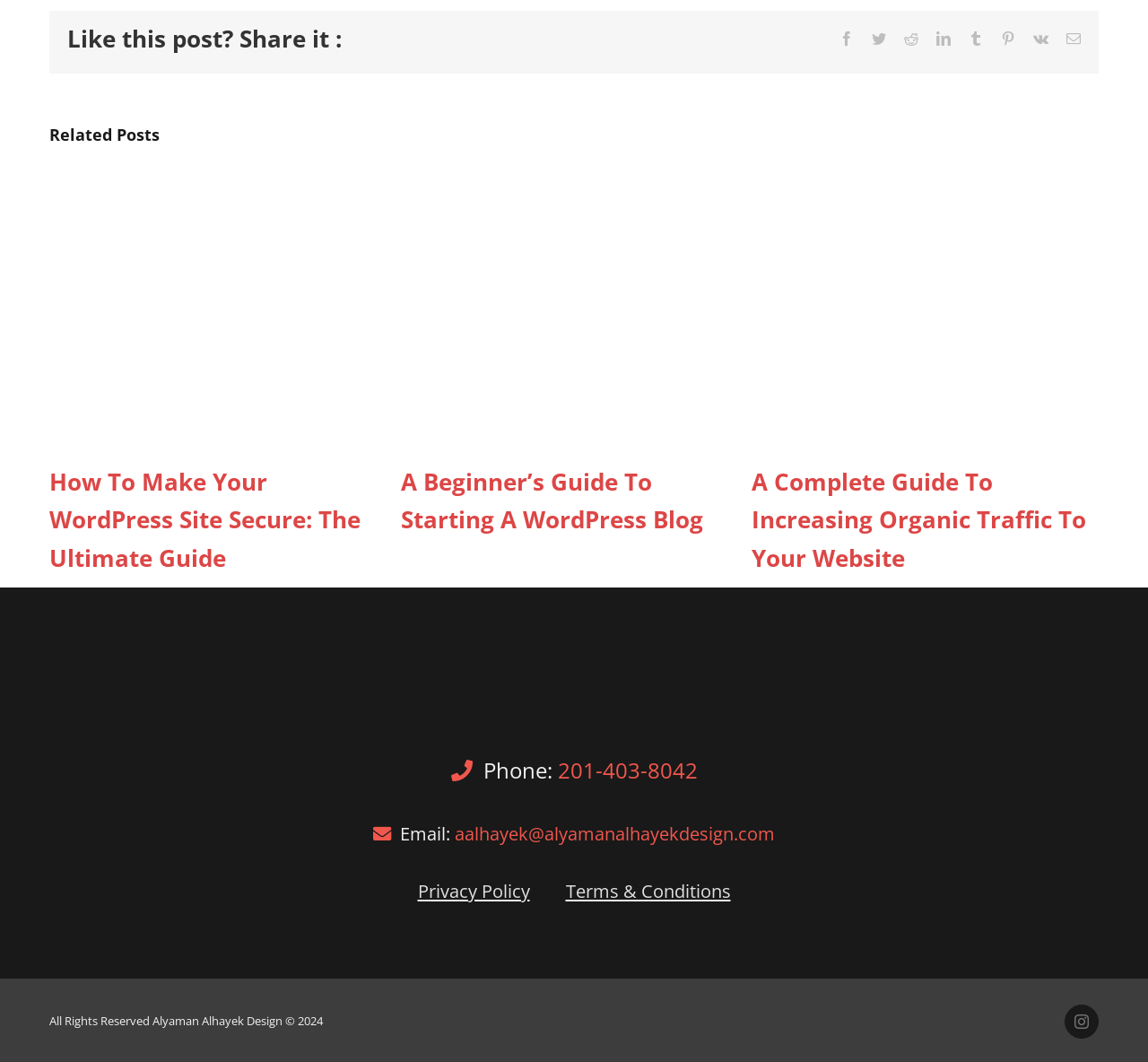Please provide a detailed answer to the question below based on the screenshot: 
What is the year of copyright mentioned on the webpage?

I looked at the footer section and found the copyright information, which mentions the year '2024'.